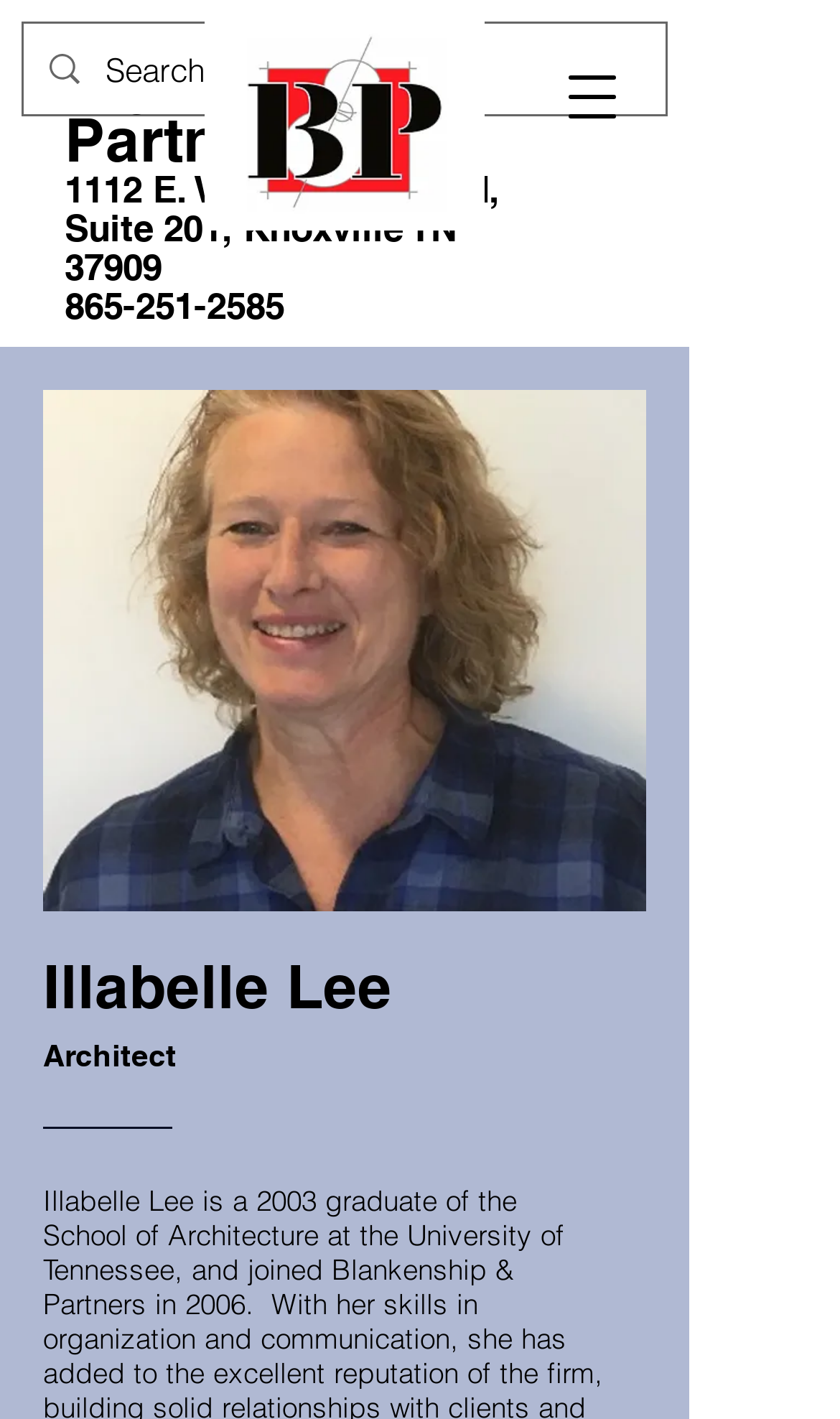Examine the screenshot and answer the question in as much detail as possible: What is the phone number of Illabelle Lee?

I found the phone number by looking at the link element with the text '865-251-2585' which is located at the top of the page, below the address.